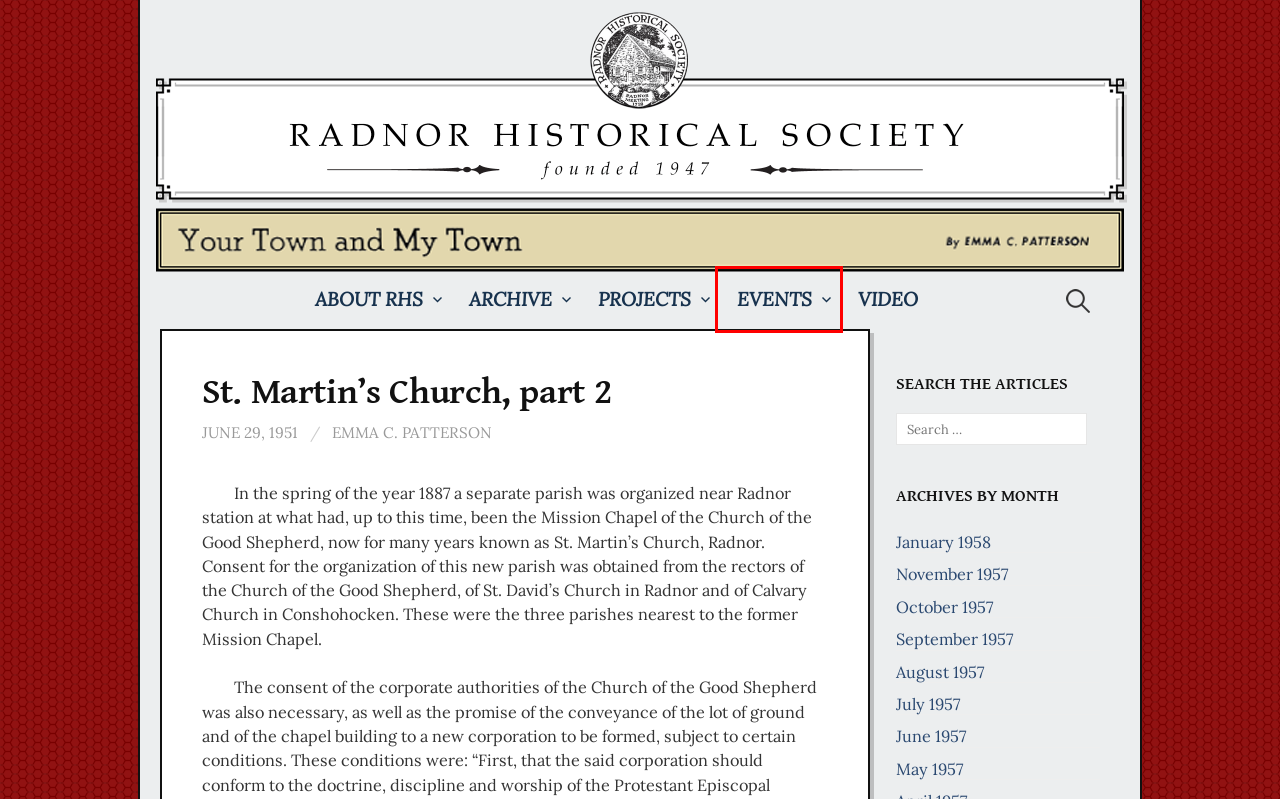Review the webpage screenshot and focus on the UI element within the red bounding box. Select the best-matching webpage description for the new webpage that follows after clicking the highlighted element. Here are the candidates:
A. September 1957 – Radnor Historical Society | Your Town and My Town
B. January 1958 – Radnor Historical Society | Your Town and My Town
C. Your Page Title
D. Videos of Past Events – Radnor Historical Society
E. August 1957 – Radnor Historical Society | Your Town and My Town
F. November 1957 – Radnor Historical Society | Your Town and My Town
G. About RHS – Radnor Historical Society
H. 2023-2024 Events – Radnor Historical Society

H